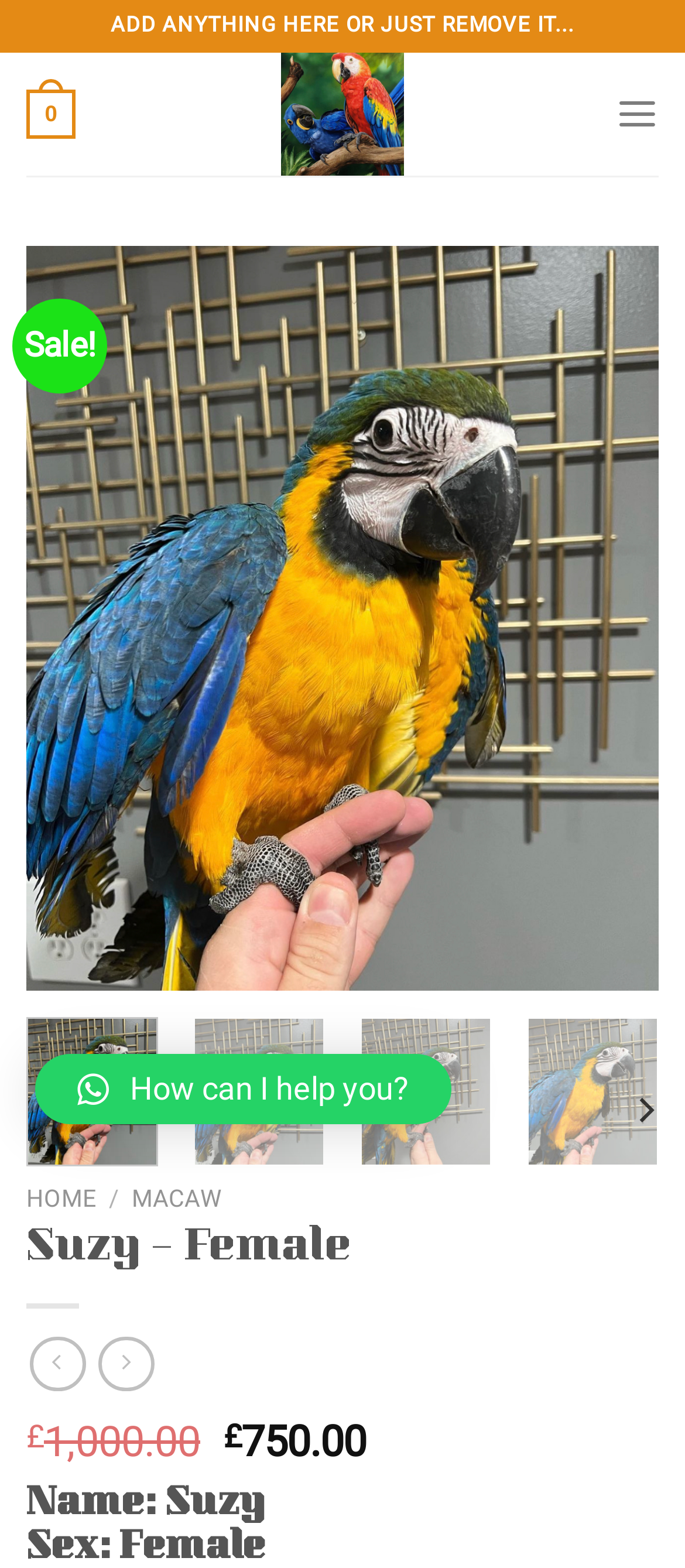What is the name of the parrot?
Answer with a single word or short phrase according to what you see in the image.

Suzy